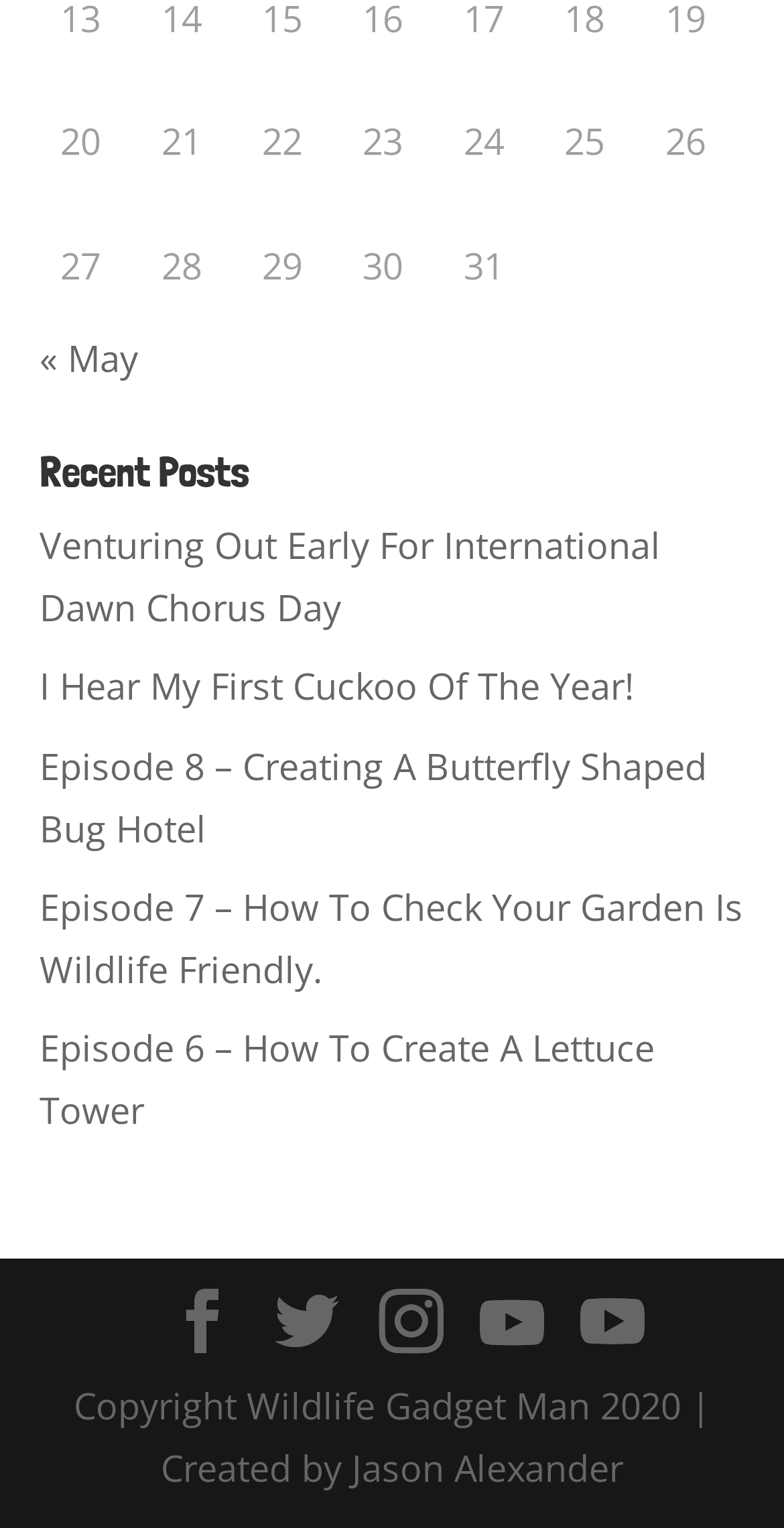Find the bounding box coordinates of the area to click in order to follow the instruction: "Click the link with the icon ''".

[0.217, 0.843, 0.299, 0.887]